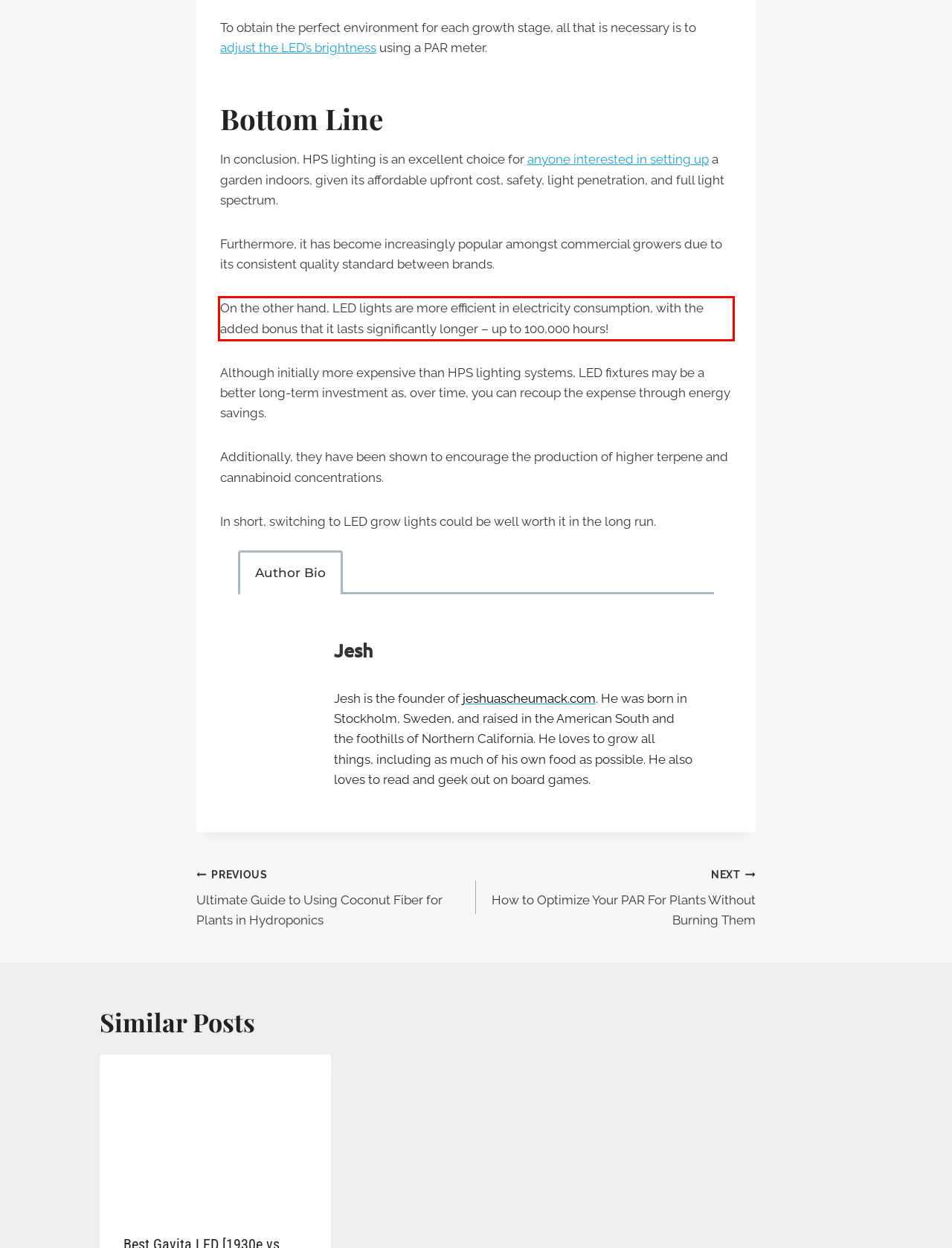Please analyze the provided webpage screenshot and perform OCR to extract the text content from the red rectangle bounding box.

On the other hand, LED lights are more efficient in electricity consumption, with the added bonus that it lasts significantly longer – up to 100,000 hours!